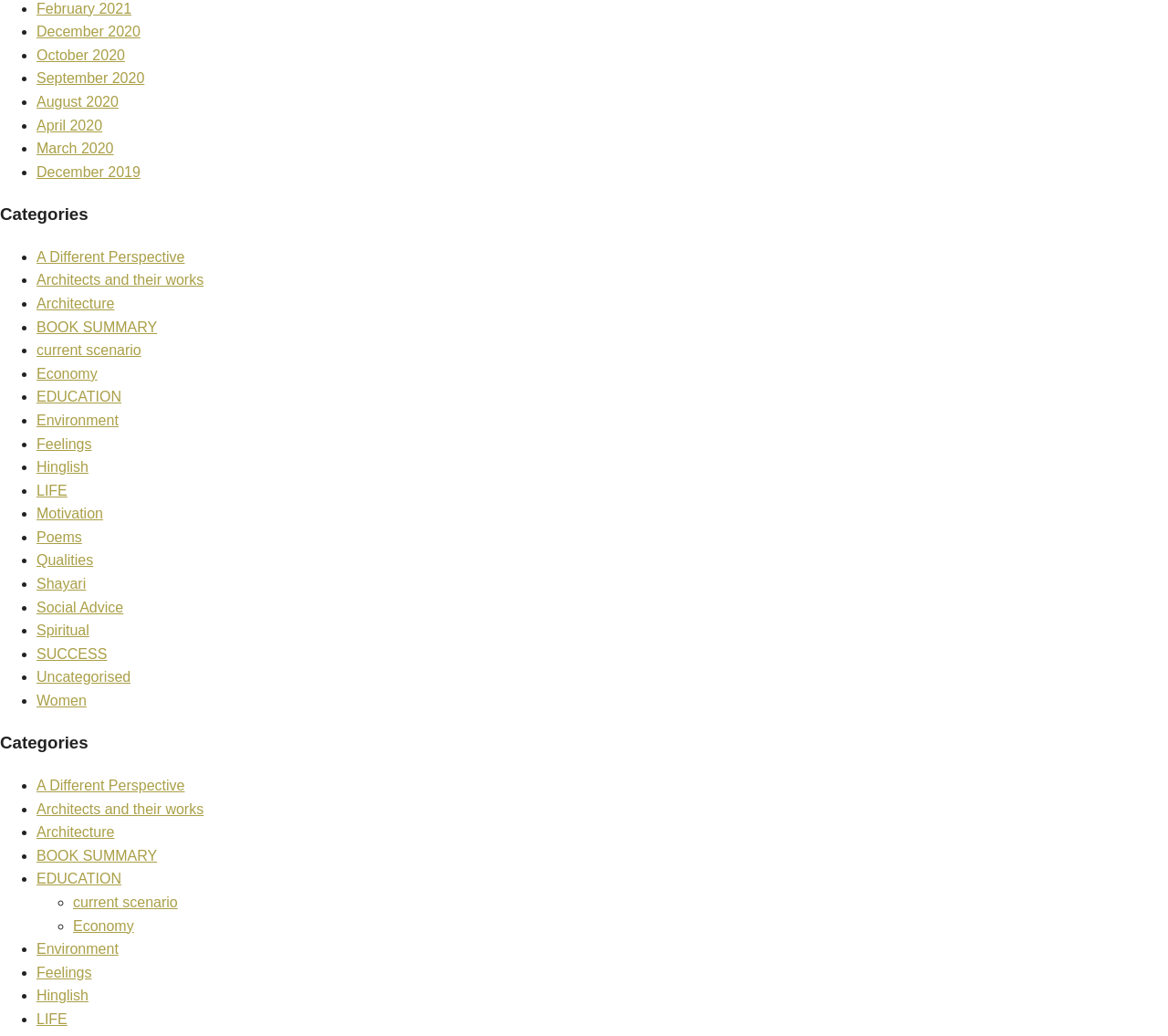Reply to the question with a single word or phrase:
What is the category that comes after 'Environment'?

Feelings